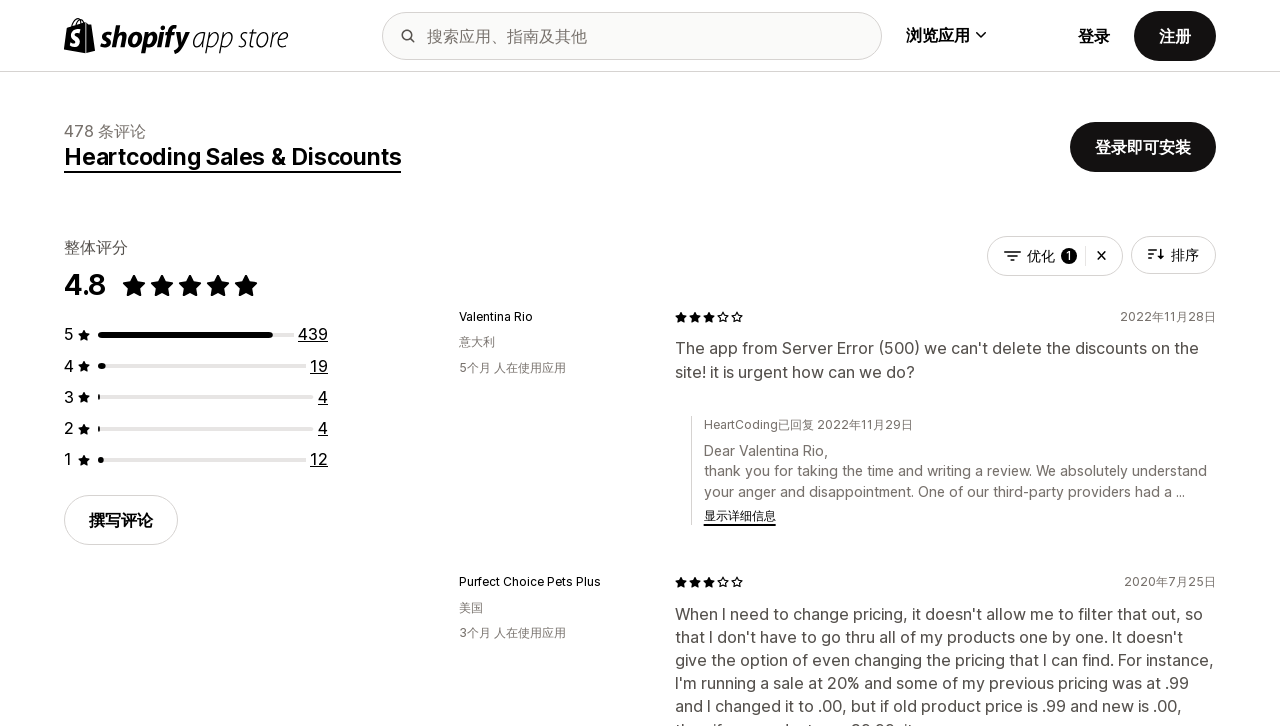Determine the bounding box for the UI element described here: "Real Estate".

None